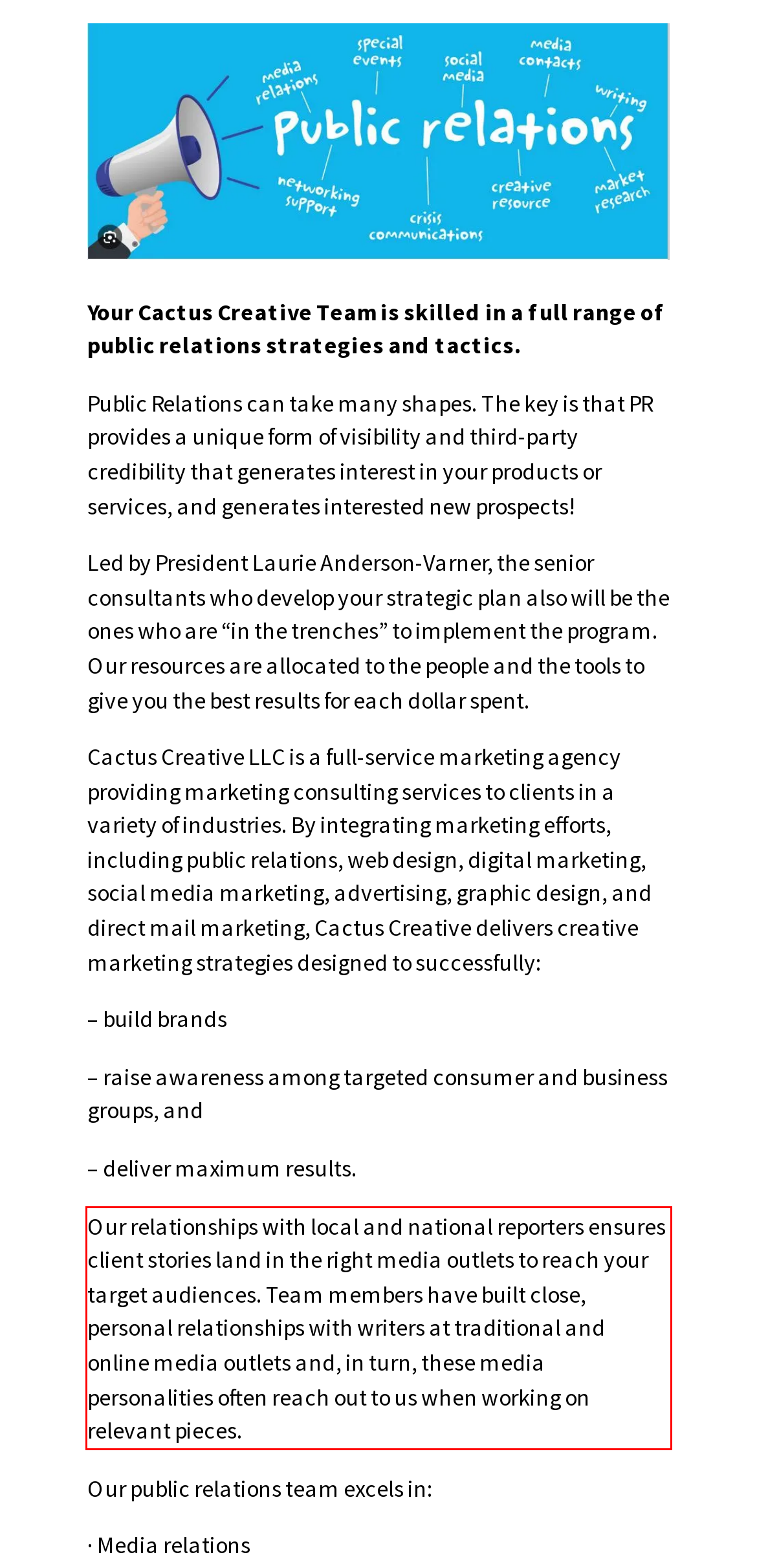You have a screenshot of a webpage with a UI element highlighted by a red bounding box. Use OCR to obtain the text within this highlighted area.

Our relationships with local and national reporters ensures client stories land in the right media outlets to reach your target audiences. Team members have built close, personal relationships with writers at traditional and online media outlets and, in turn, these media personalities often reach out to us when working on relevant pieces.